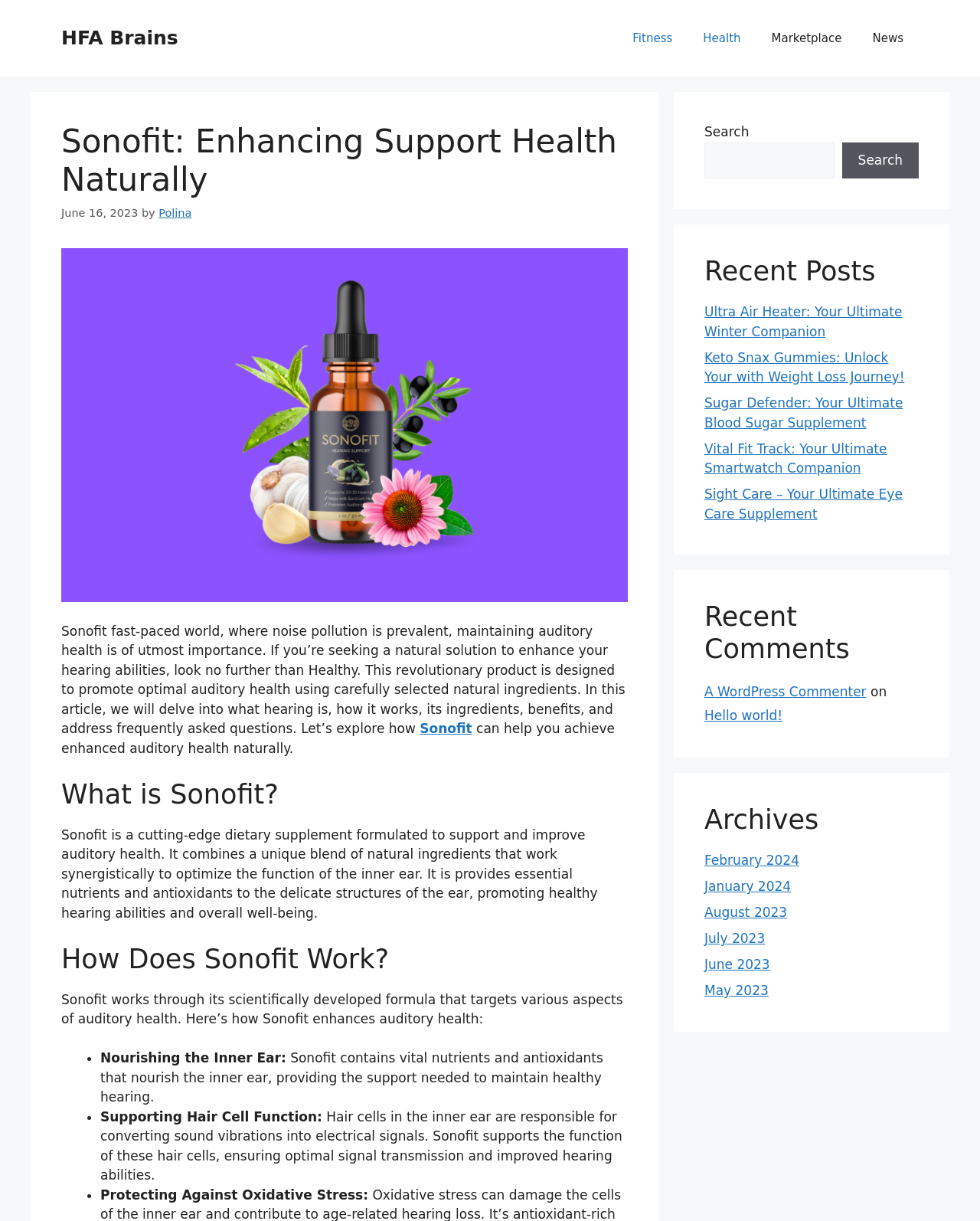Specify the bounding box coordinates for the region that must be clicked to perform the given instruction: "View College Acceptance Rates".

None